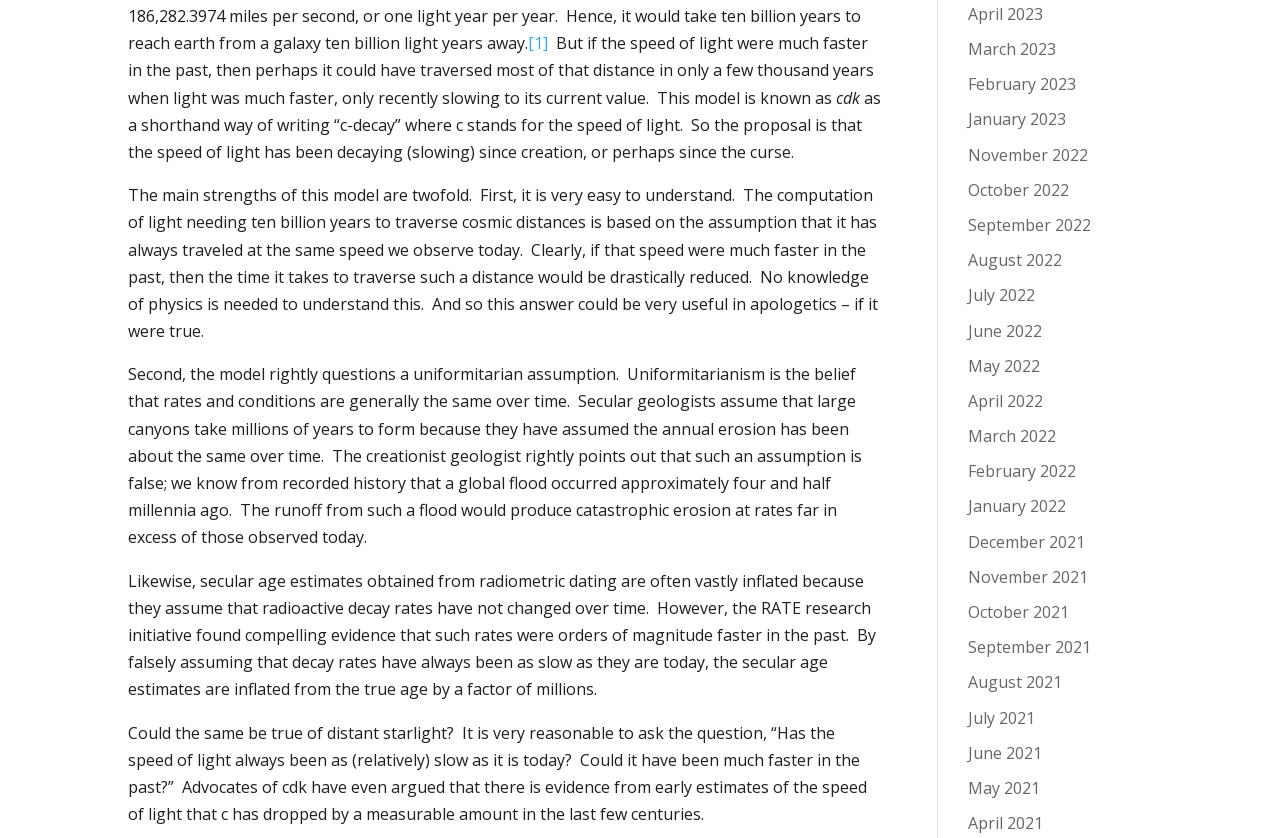From the element description: "April 2023", extract the bounding box coordinates of the UI element. The coordinates should be expressed as four float numbers between 0 and 1, in the order [left, top, right, bottom].

[0.756, 0.003, 0.815, 0.03]